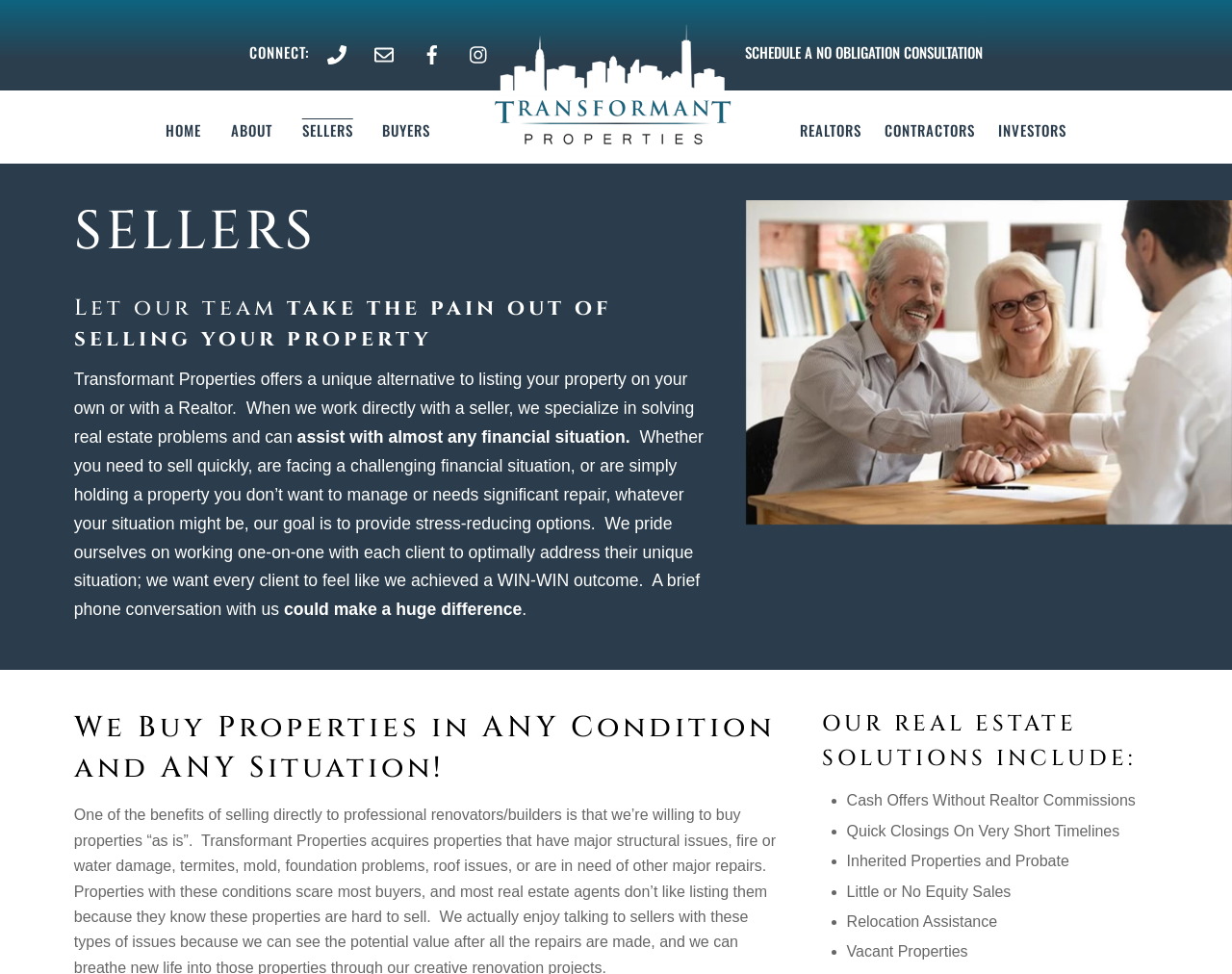Please determine the bounding box coordinates of the section I need to click to accomplish this instruction: "Click the facebook link".

[0.335, 0.046, 0.366, 0.062]